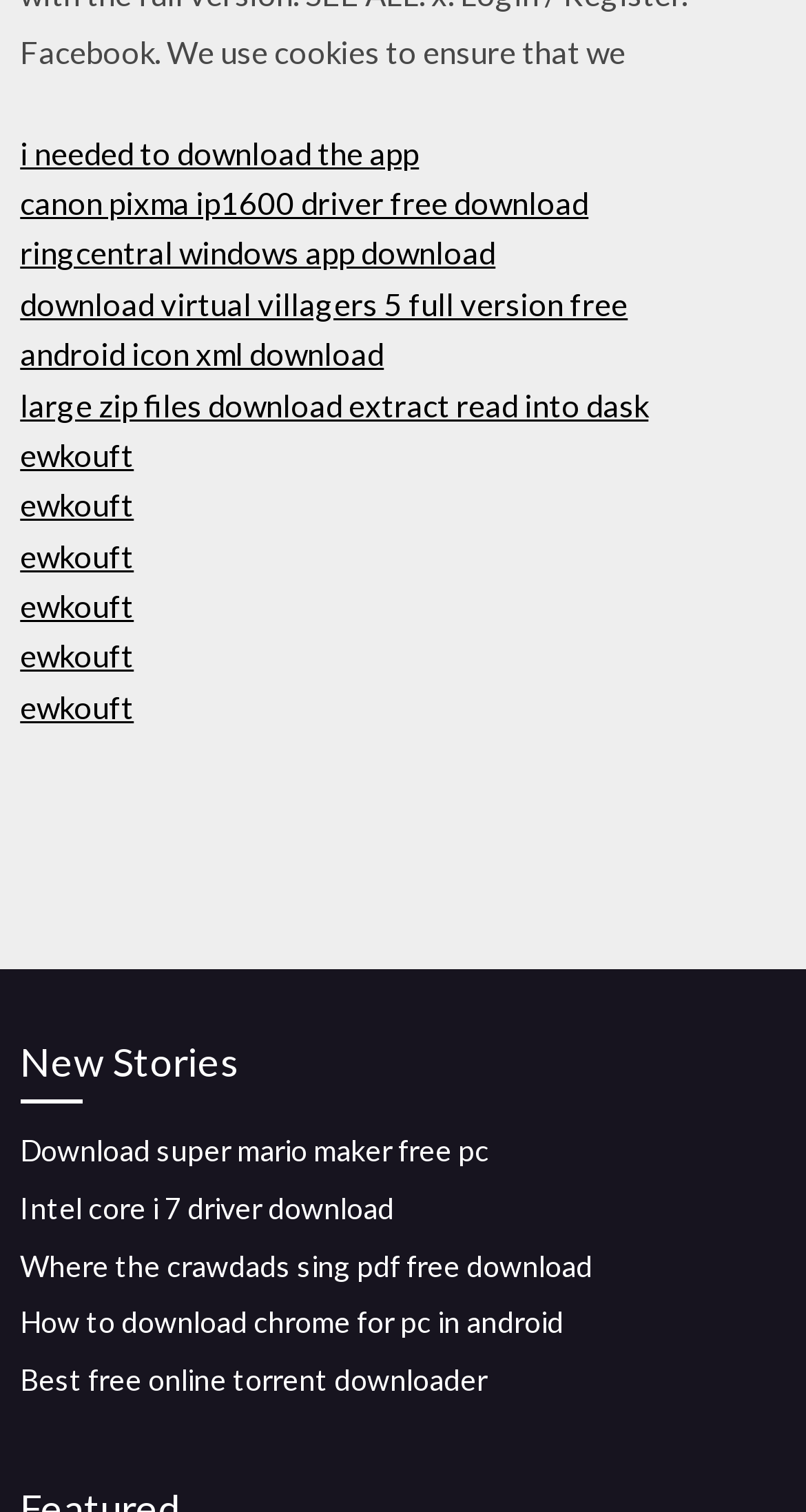Find the bounding box coordinates for the HTML element specified by: "Best free online torrent downloader".

[0.025, 0.901, 0.604, 0.924]